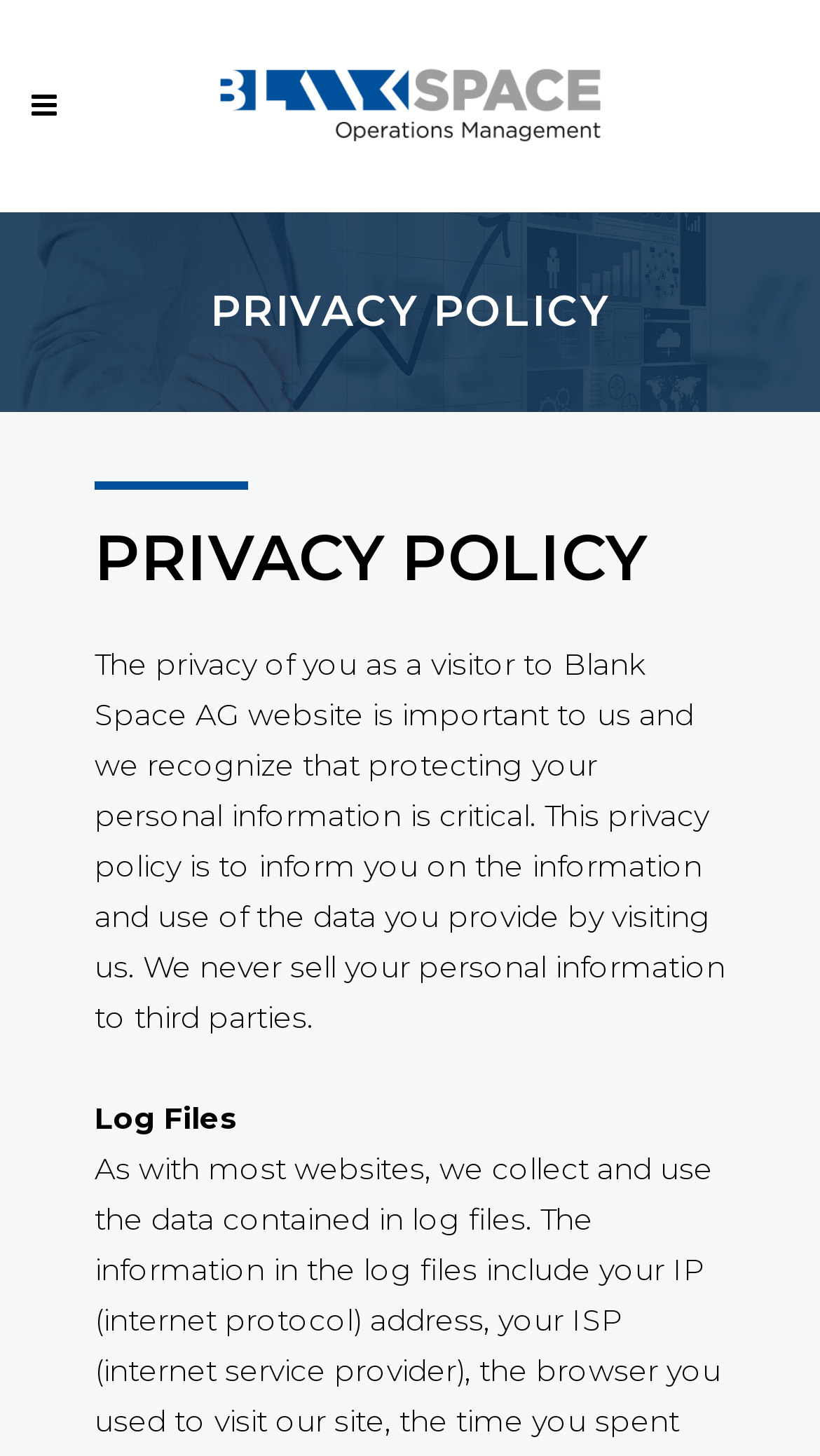Utilize the information from the image to answer the question in detail:
What is the name of the company behind this website?

The logo at the top of the page has an image with the text 'Logo' and the heading 'PRIVACY POLICY' is followed by a description that mentions 'Blank Space AG website', indicating that this is the company behind the website.